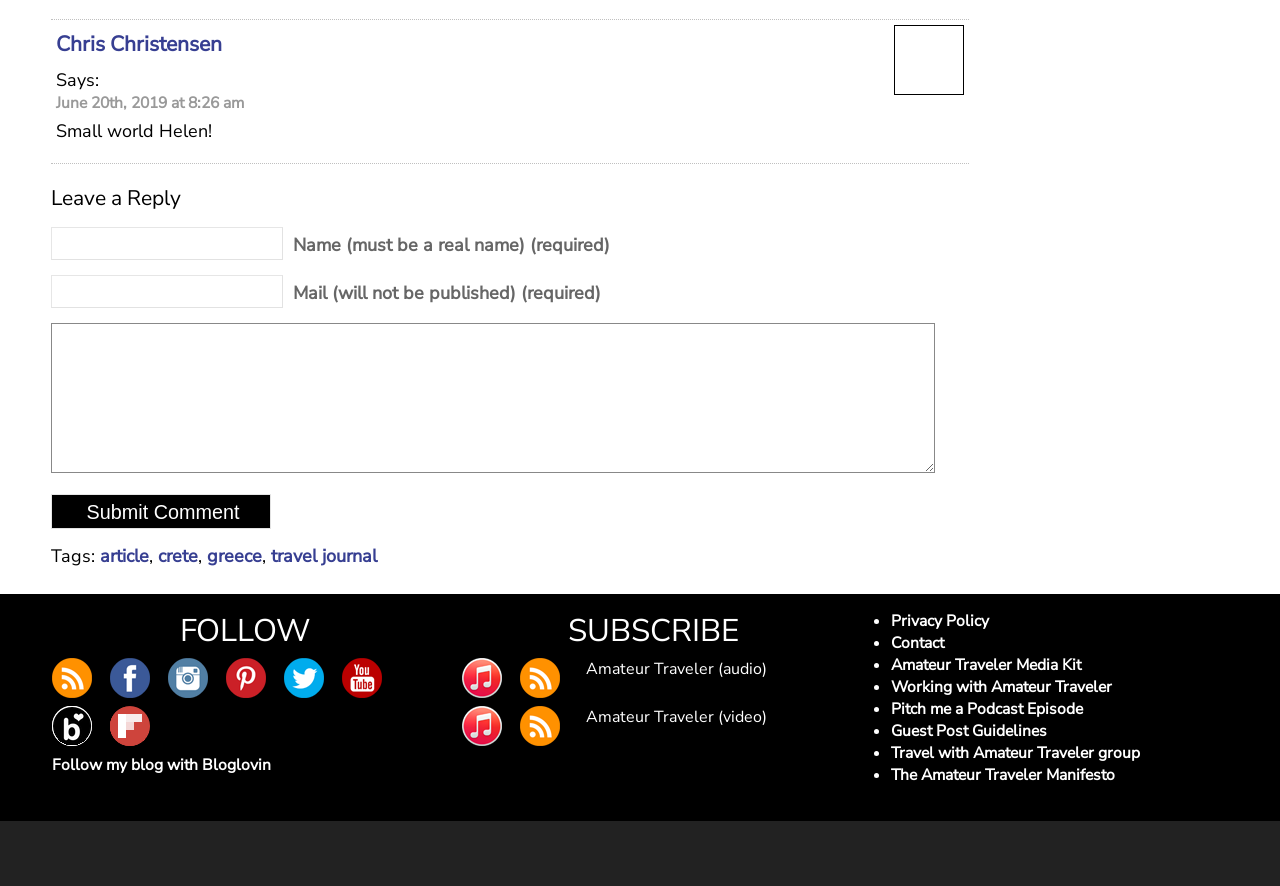Based on the image, give a detailed response to the question: What is the purpose of the textboxes?

The textboxes are located below the 'Leave a Reply' heading, and they are labeled as 'Name', 'Mail', and a blank textbox. This suggests that the purpose of these textboxes is to allow users to leave a comment on the blog post.